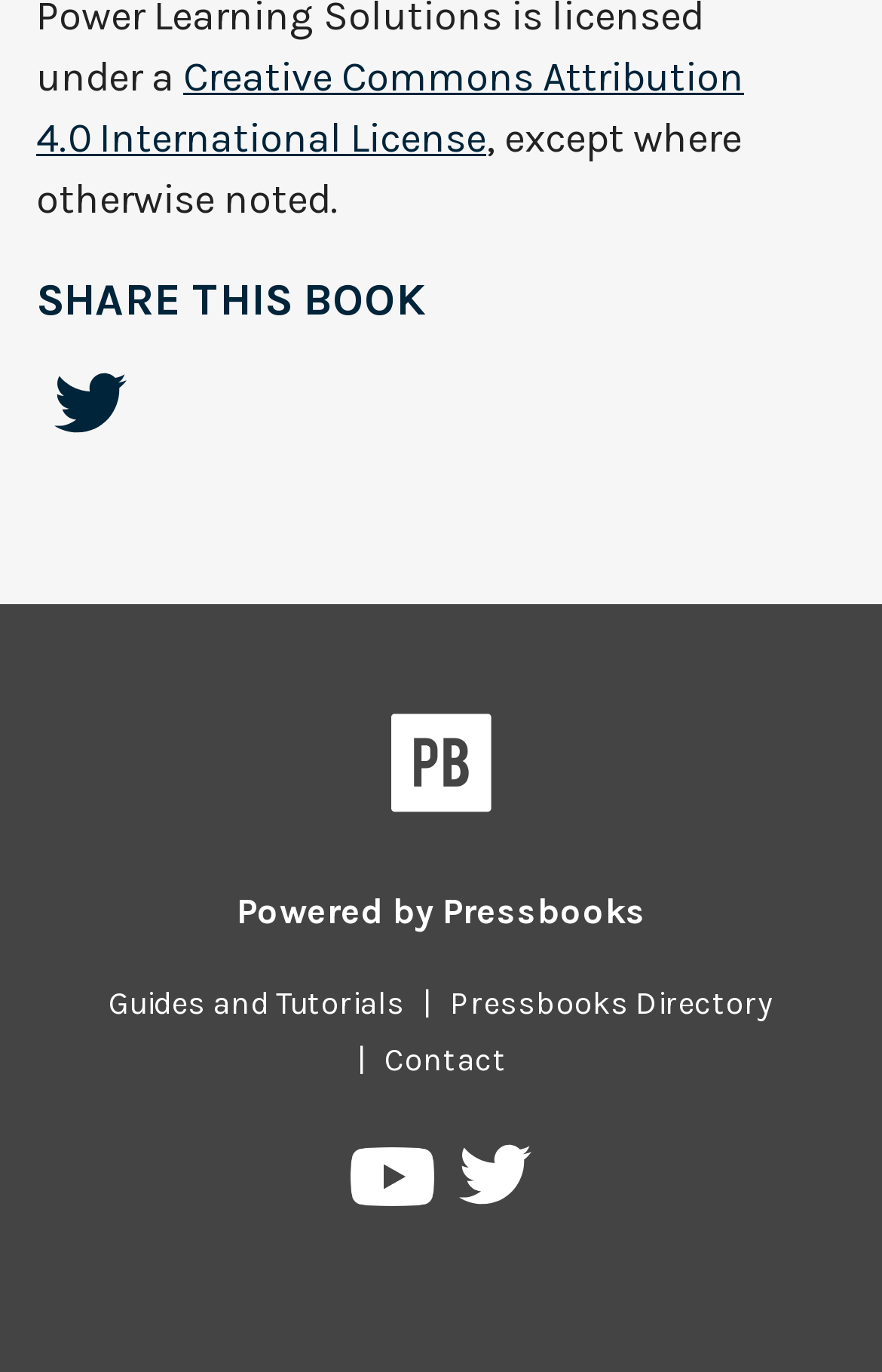Determine the bounding box coordinates for the element that should be clicked to follow this instruction: "Visit Pressbooks Directory". The coordinates should be given as four float numbers between 0 and 1, in the format [left, top, right, bottom].

[0.49, 0.718, 0.897, 0.746]